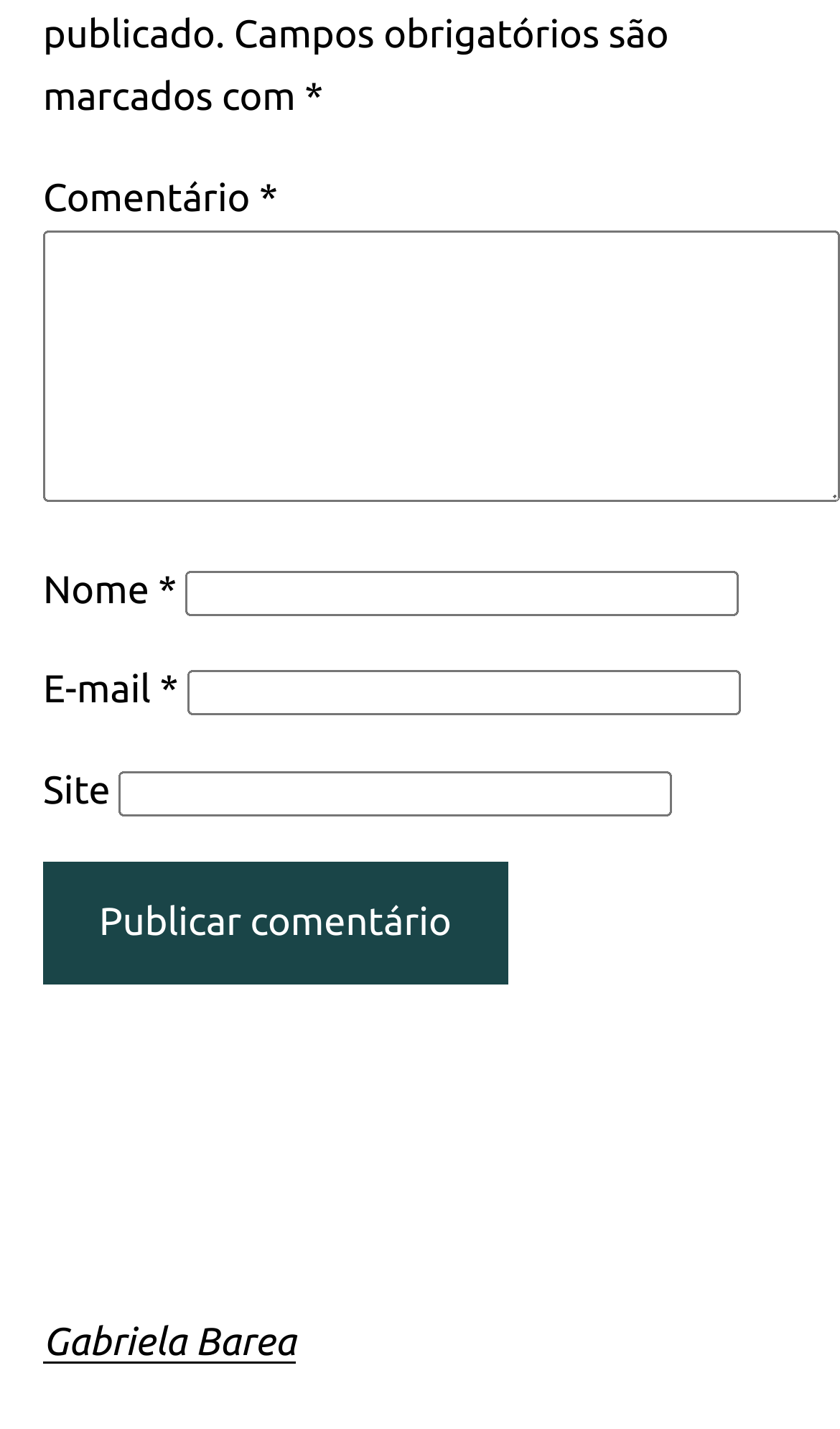Find the bounding box coordinates of the UI element according to this description: "4 Source Files".

None